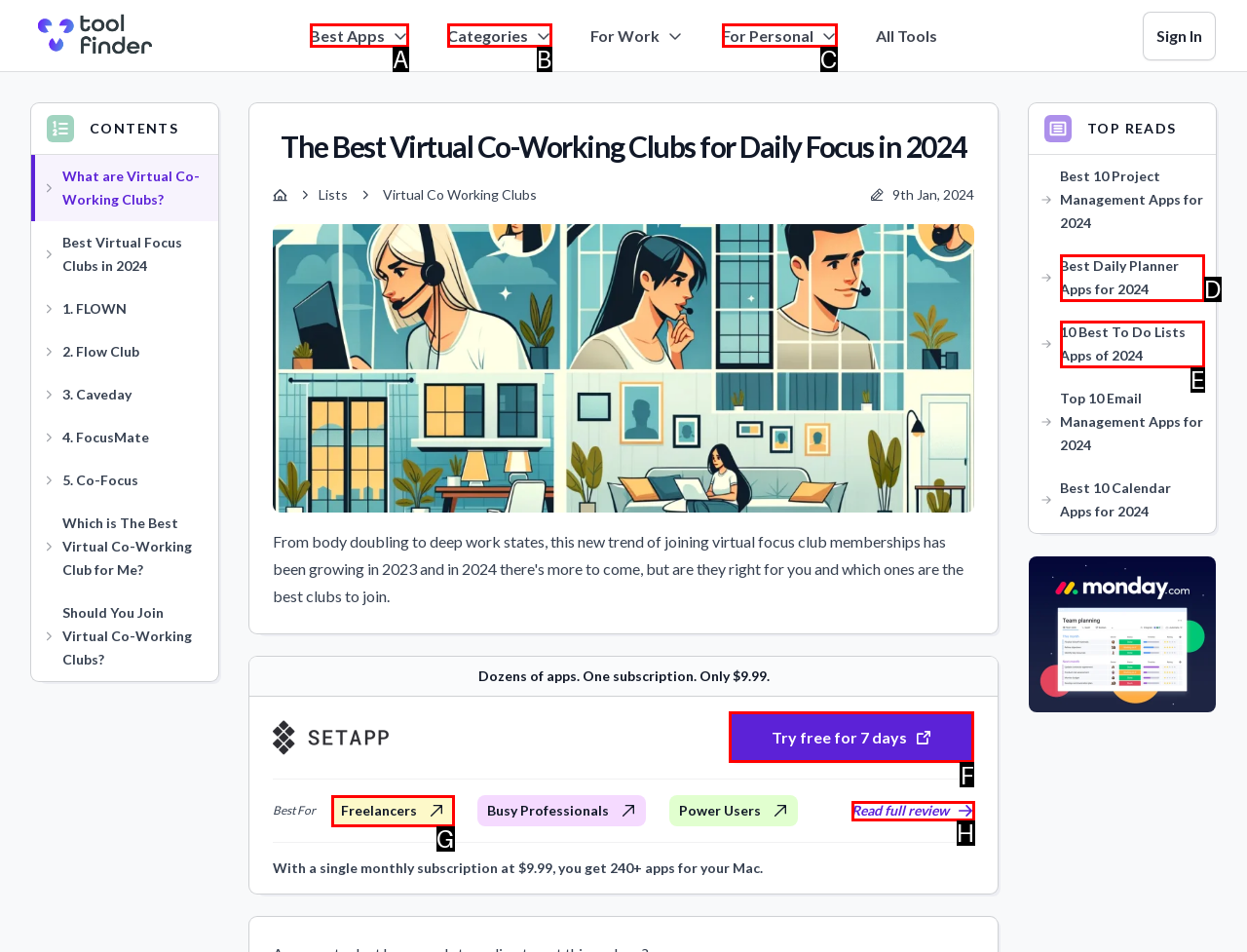Identify the letter of the correct UI element to fulfill the task: Read the article 'Durable and Stylish: Melamine Dinnerware Sets for Everyday Elegance' from the given options in the screenshot.

None